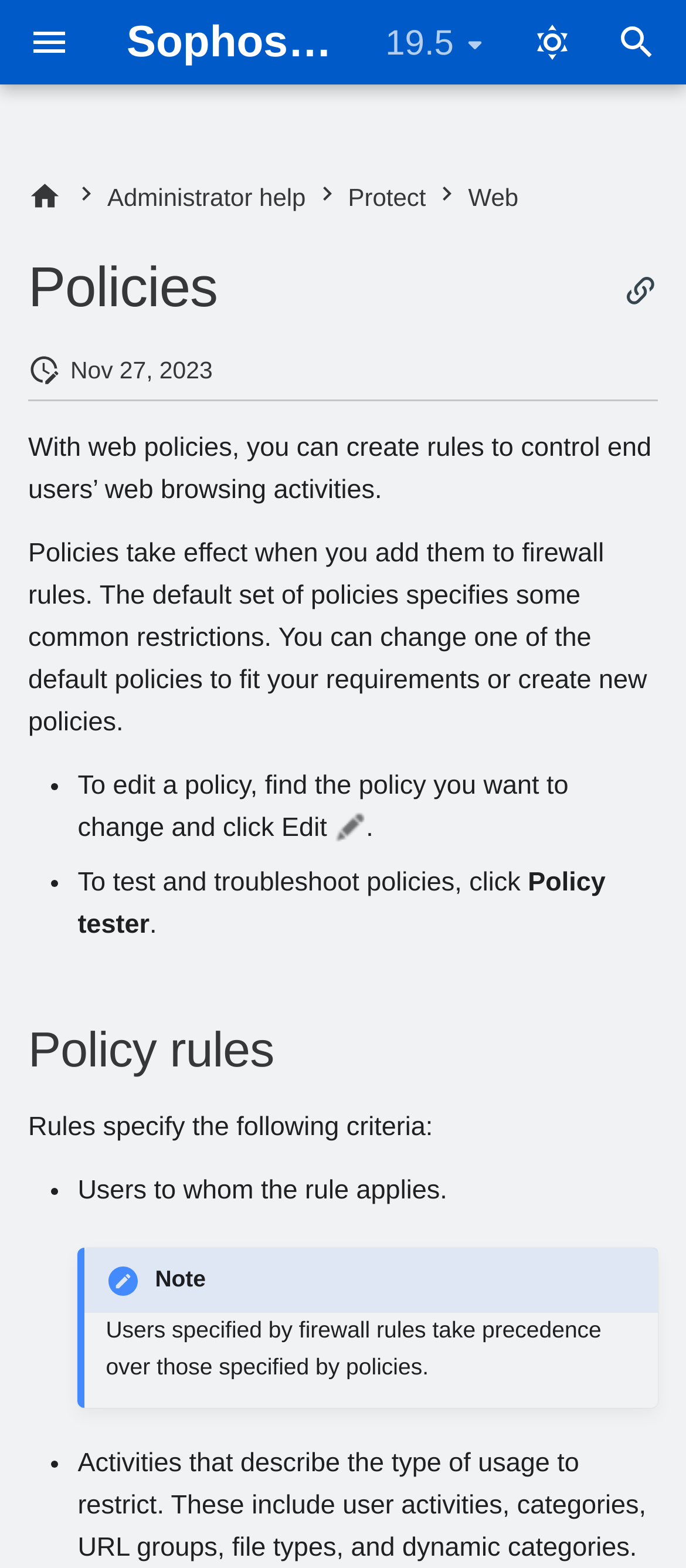What is the current version of Sophos Firewall?
Answer the question with a single word or phrase by looking at the picture.

19.5